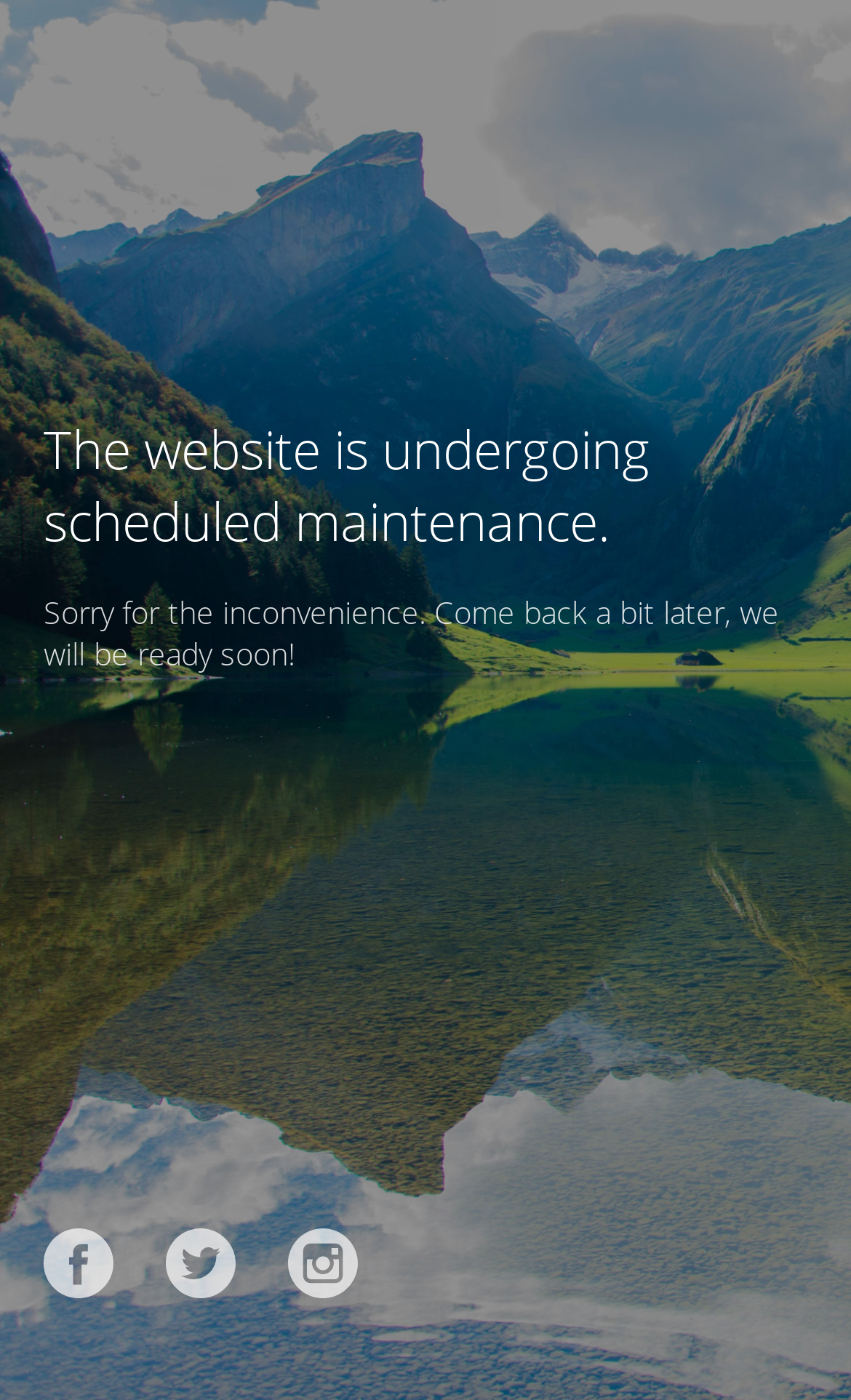Where are the social media links located?
Please look at the screenshot and answer using one word or phrase.

Bottom of the page